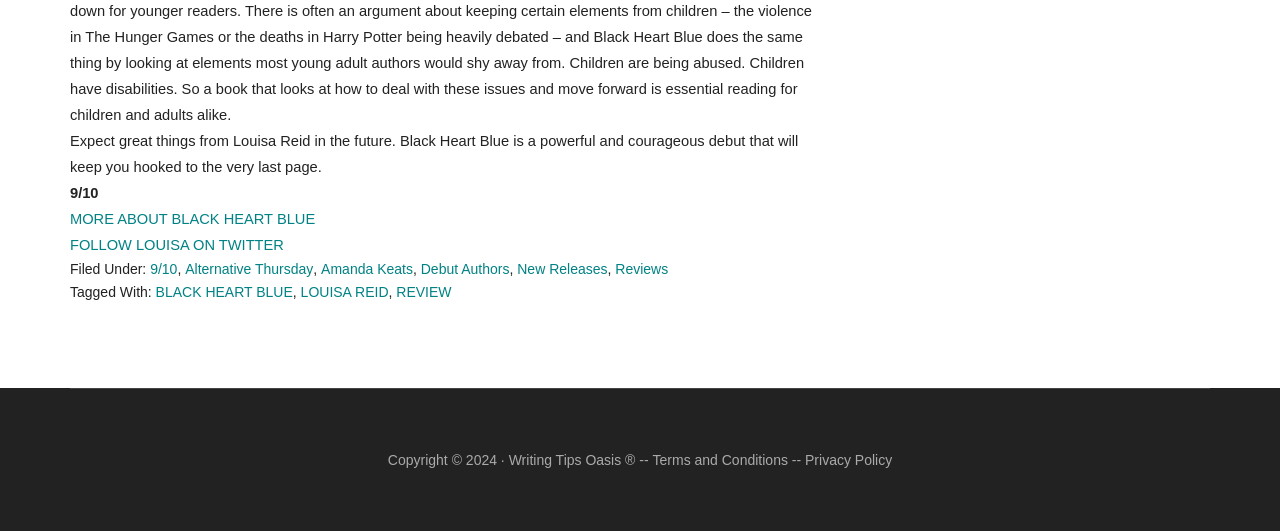Please identify the bounding box coordinates for the region that you need to click to follow this instruction: "Read more about Black Heart Blue".

[0.055, 0.397, 0.246, 0.428]